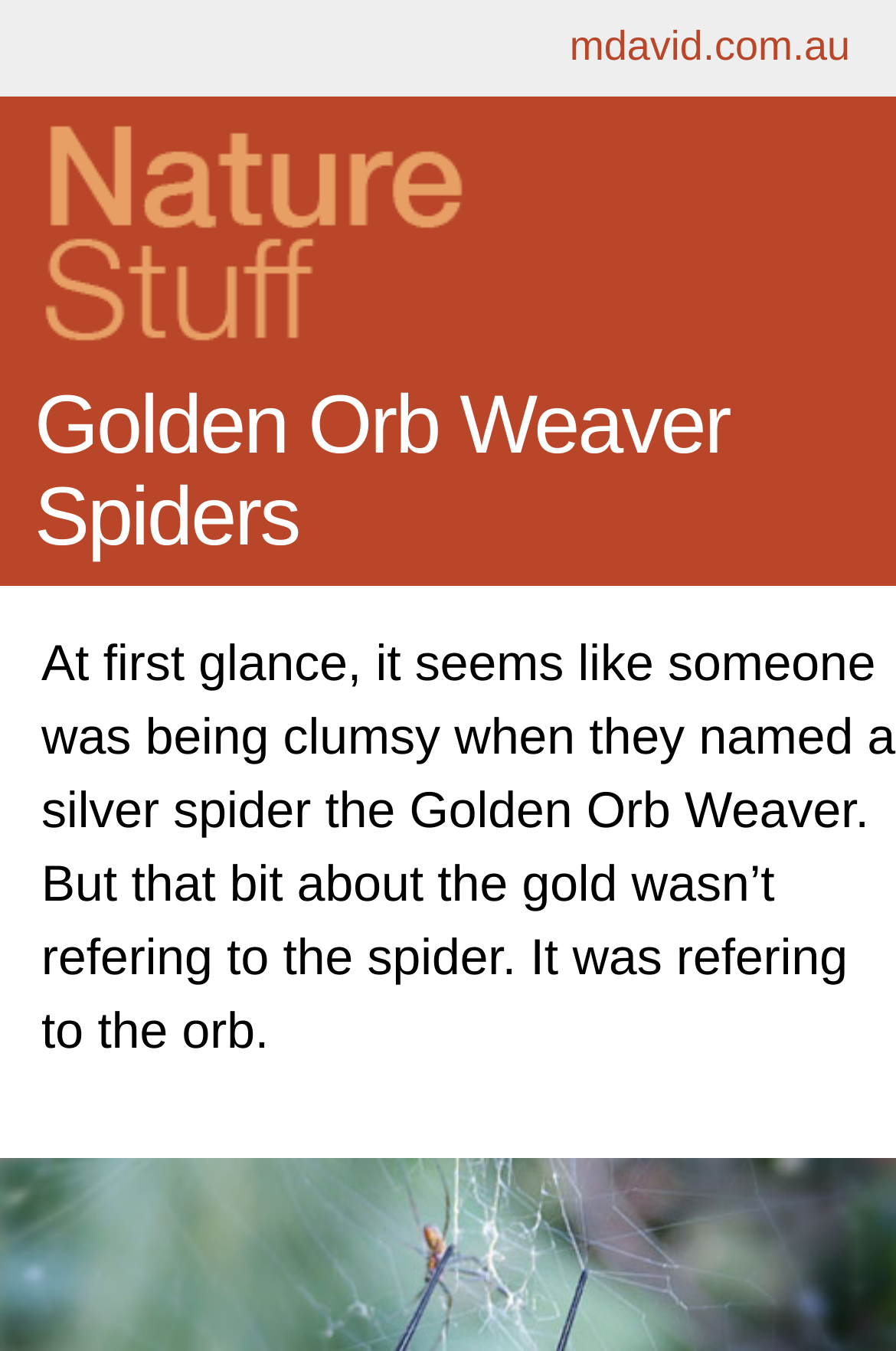Given the element description: "mdavid.com.au", predict the bounding box coordinates of this UI element. The coordinates must be four float numbers between 0 and 1, given as [left, top, right, bottom].

[0.636, 0.017, 0.949, 0.051]